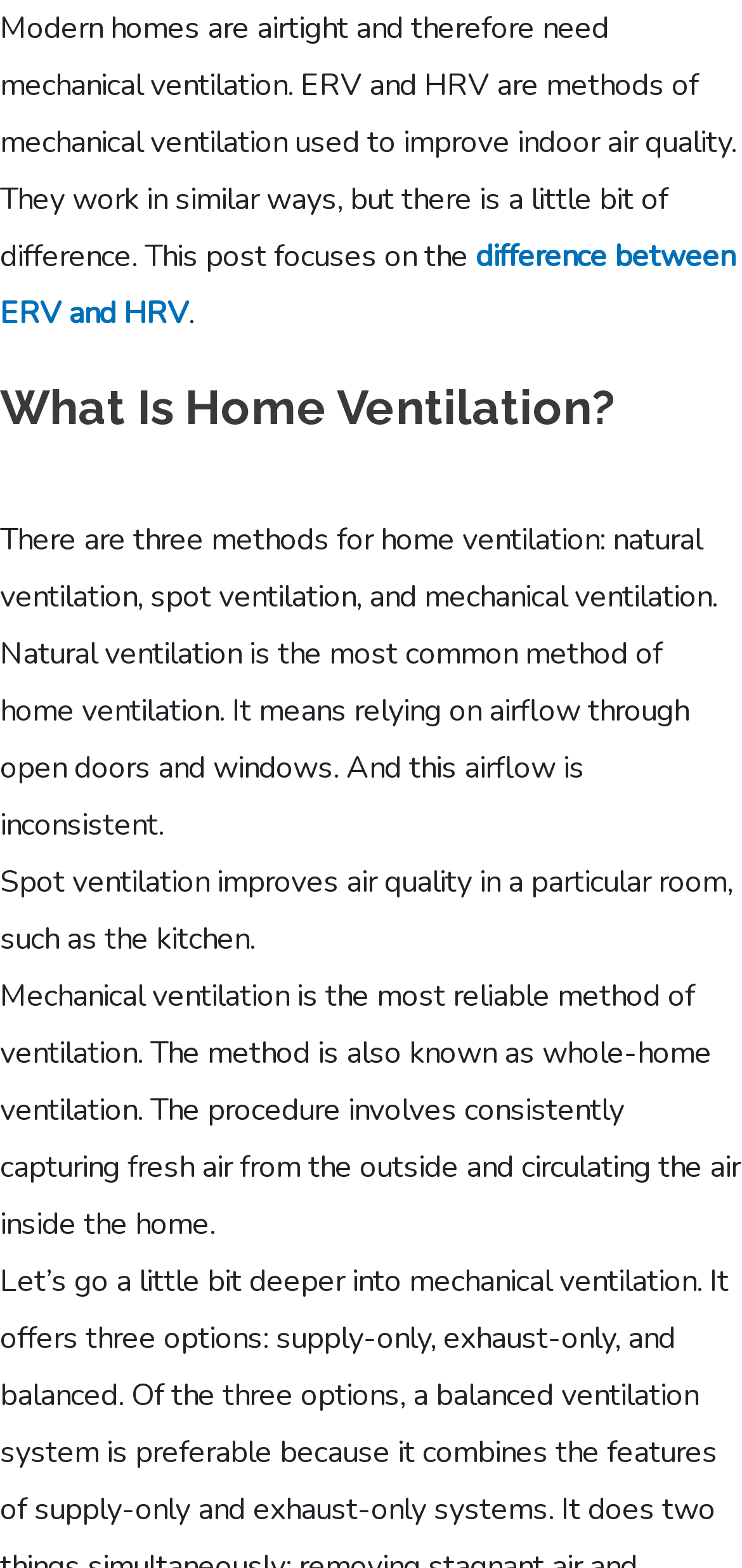What is the purpose of spot ventilation?
Look at the image and answer with only one word or phrase.

Improve air quality in a room